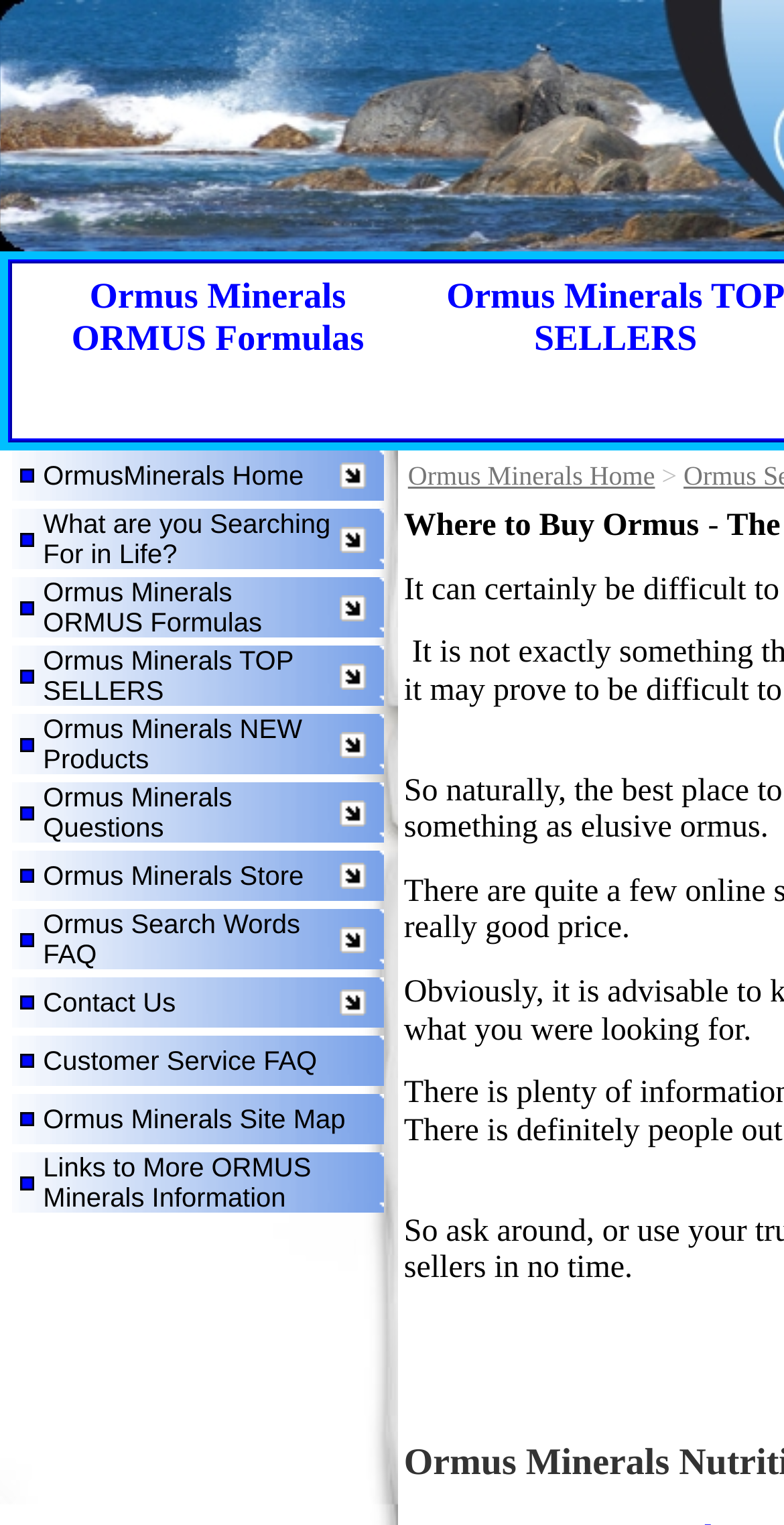Please specify the coordinates of the bounding box for the element that should be clicked to carry out this instruction: "Visit the 'VALENTINES' page". The coordinates must be four float numbers between 0 and 1, formatted as [left, top, right, bottom].

None